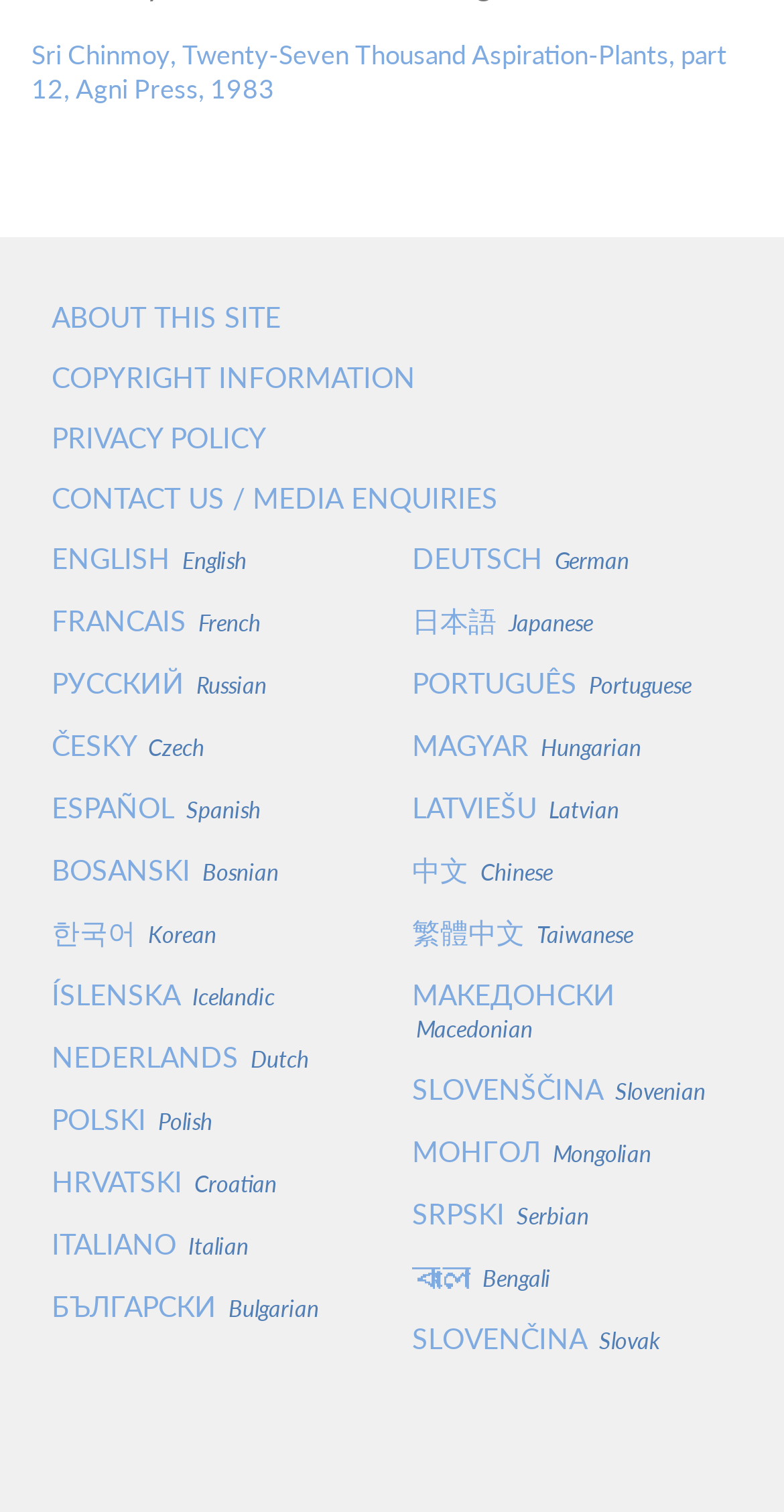Determine the bounding box coordinates for the clickable element to execute this instruction: "View copyright information". Provide the coordinates as four float numbers between 0 and 1, i.e., [left, top, right, bottom].

[0.066, 0.23, 0.934, 0.27]